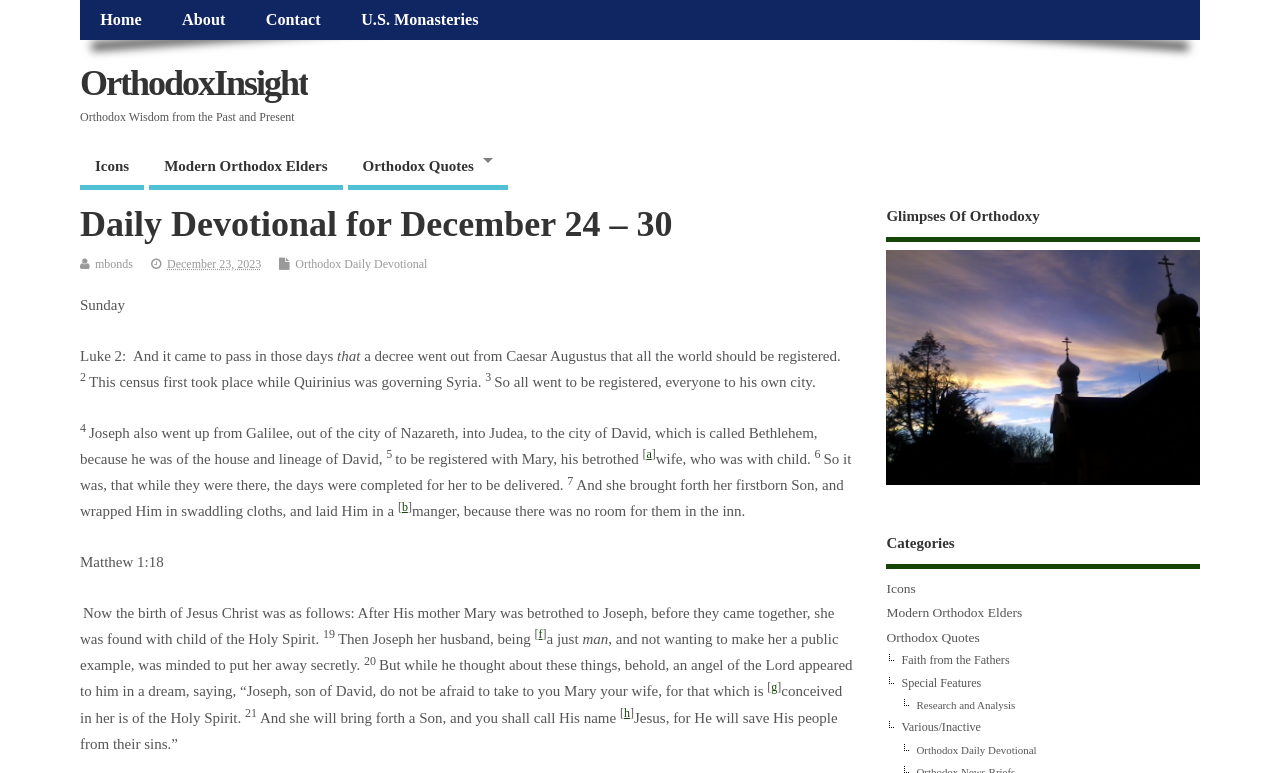What is the first link on the top navigation bar?
From the image, provide a succinct answer in one word or a short phrase.

Home